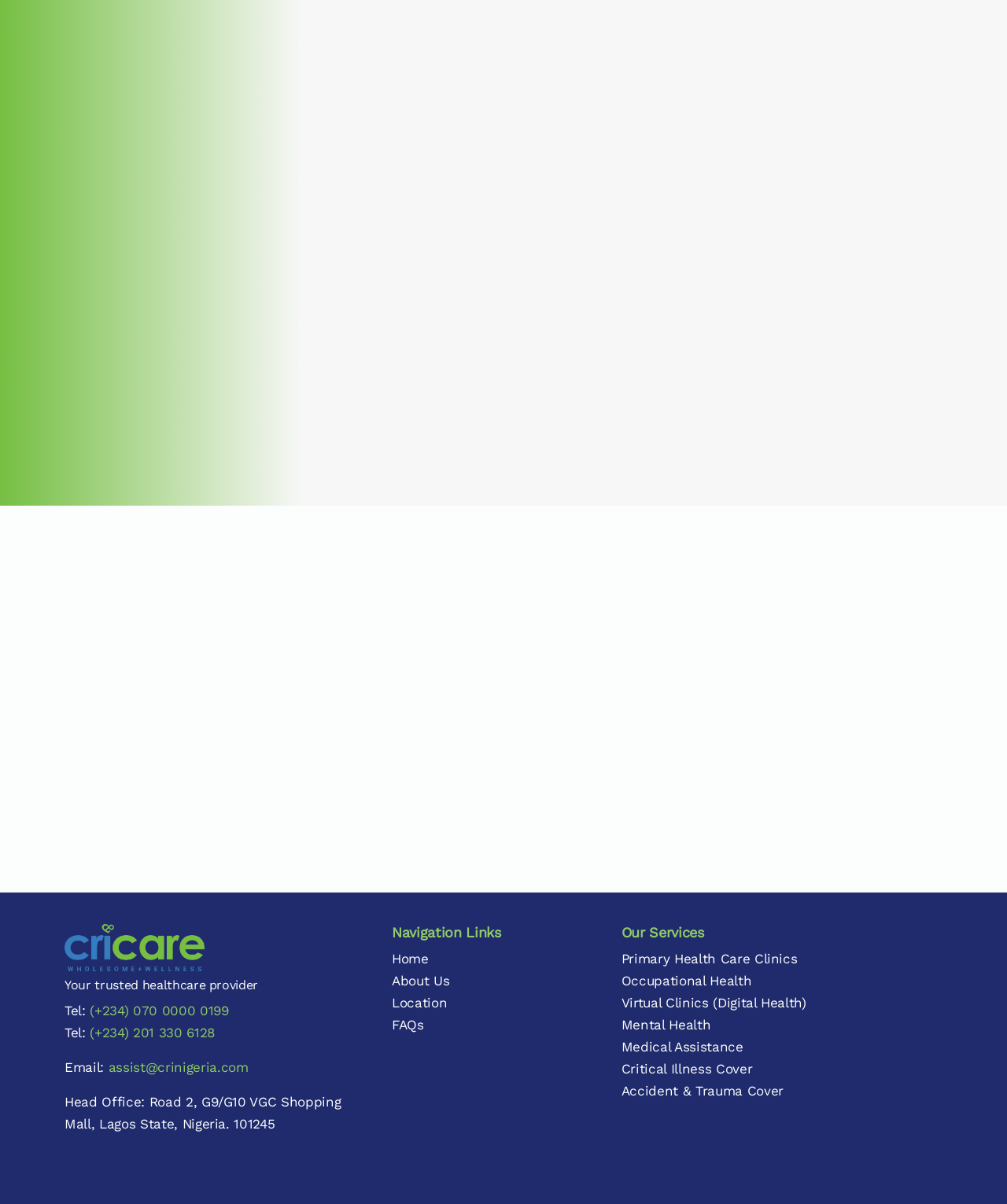Identify the bounding box coordinates for the region to click in order to carry out this instruction: "Book an appointment". Provide the coordinates using four float numbers between 0 and 1, formatted as [left, top, right, bottom].

[0.538, 0.565, 0.712, 0.604]